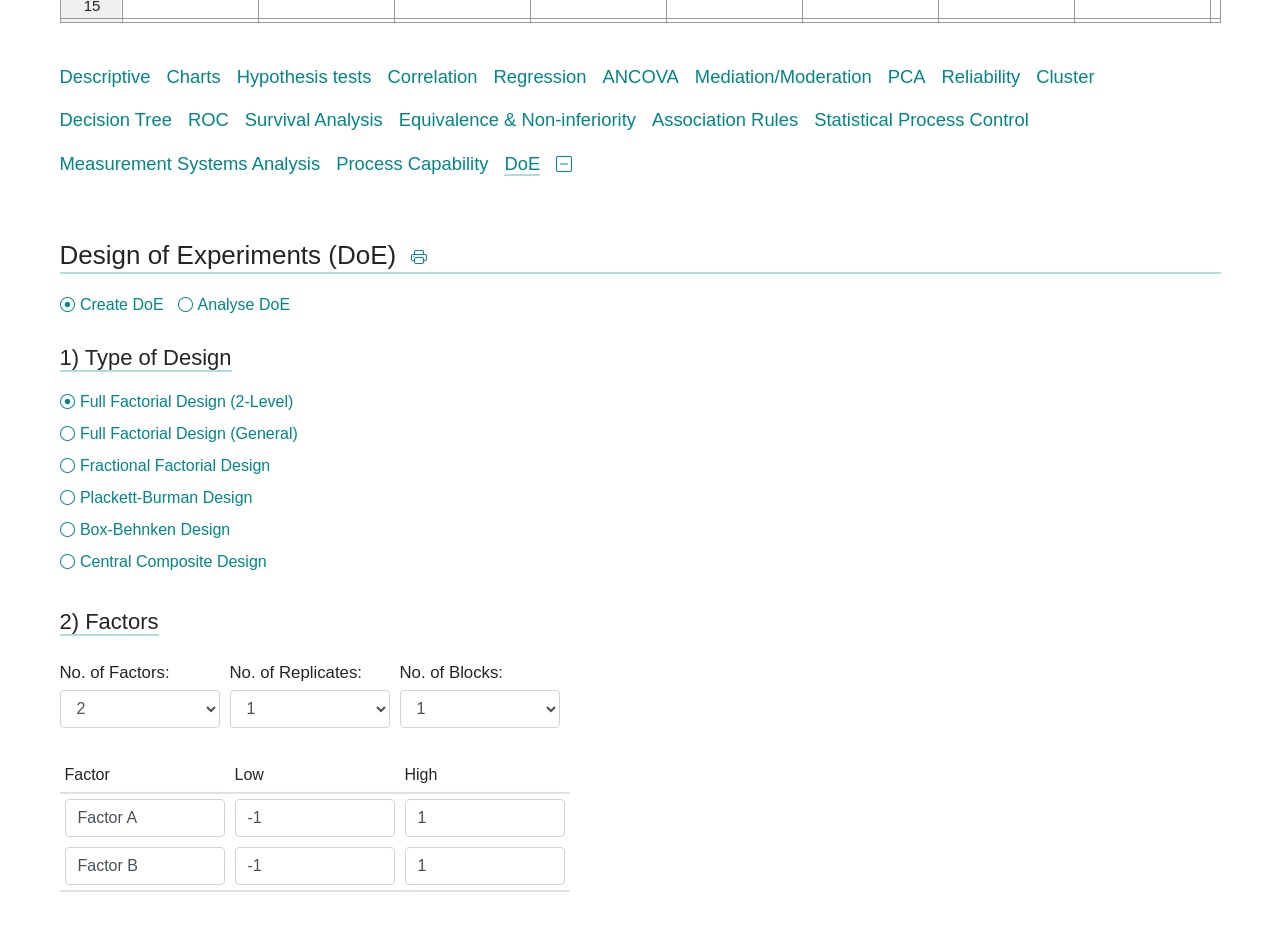Please predict the bounding box coordinates (top-left x, top-left y, bottom-right x, bottom-right y) for the UI element in the screenshot that fits the description: Full Factorial Design (2-Level)

[0.046, 0.412, 0.237, 0.447]